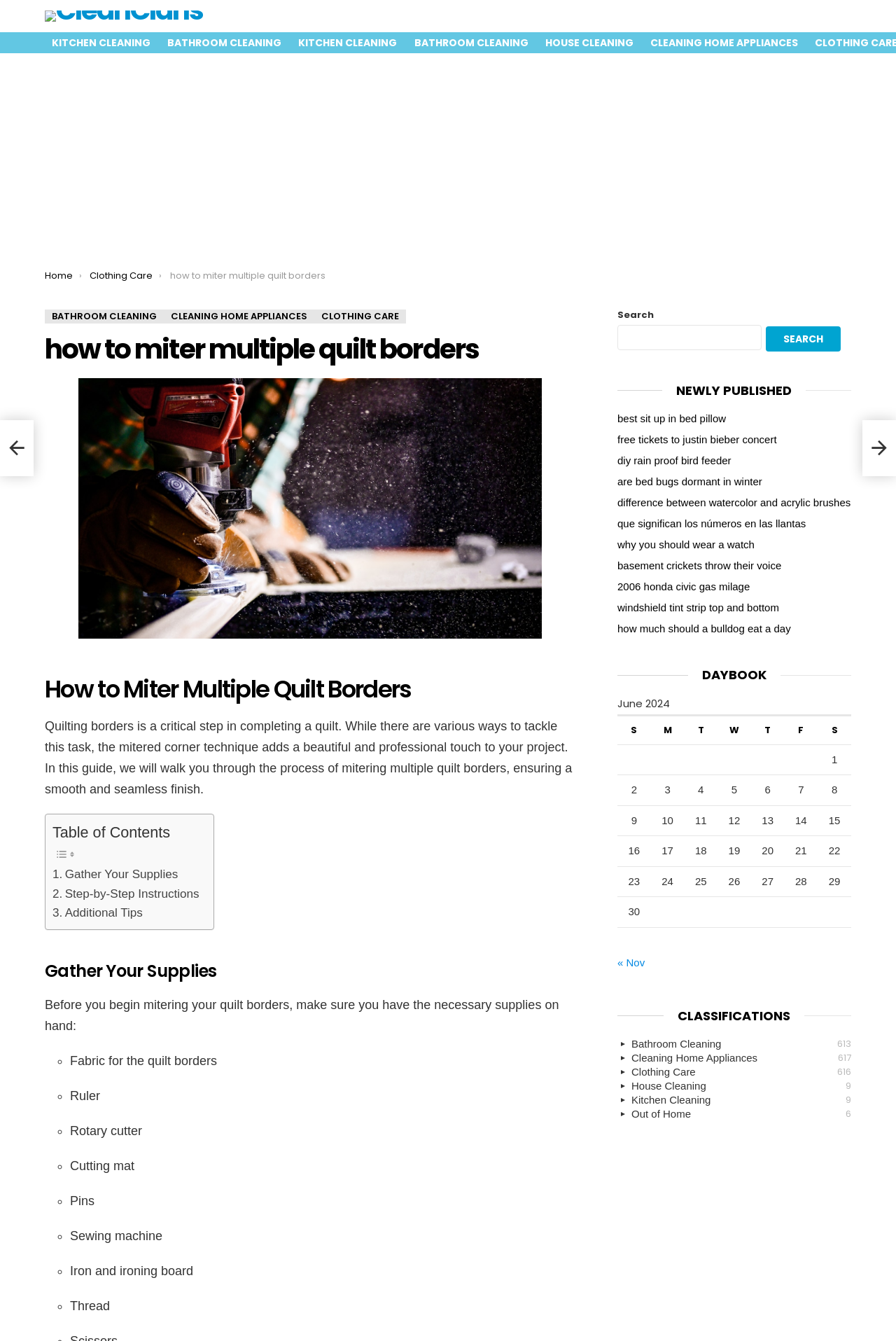From the details in the image, provide a thorough response to the question: What is the title of the section that lists the necessary supplies?

The section that lists the necessary supplies is titled 'Gather Your Supplies', as indicated by the heading 'Gather Your Supplies' on the webpage.